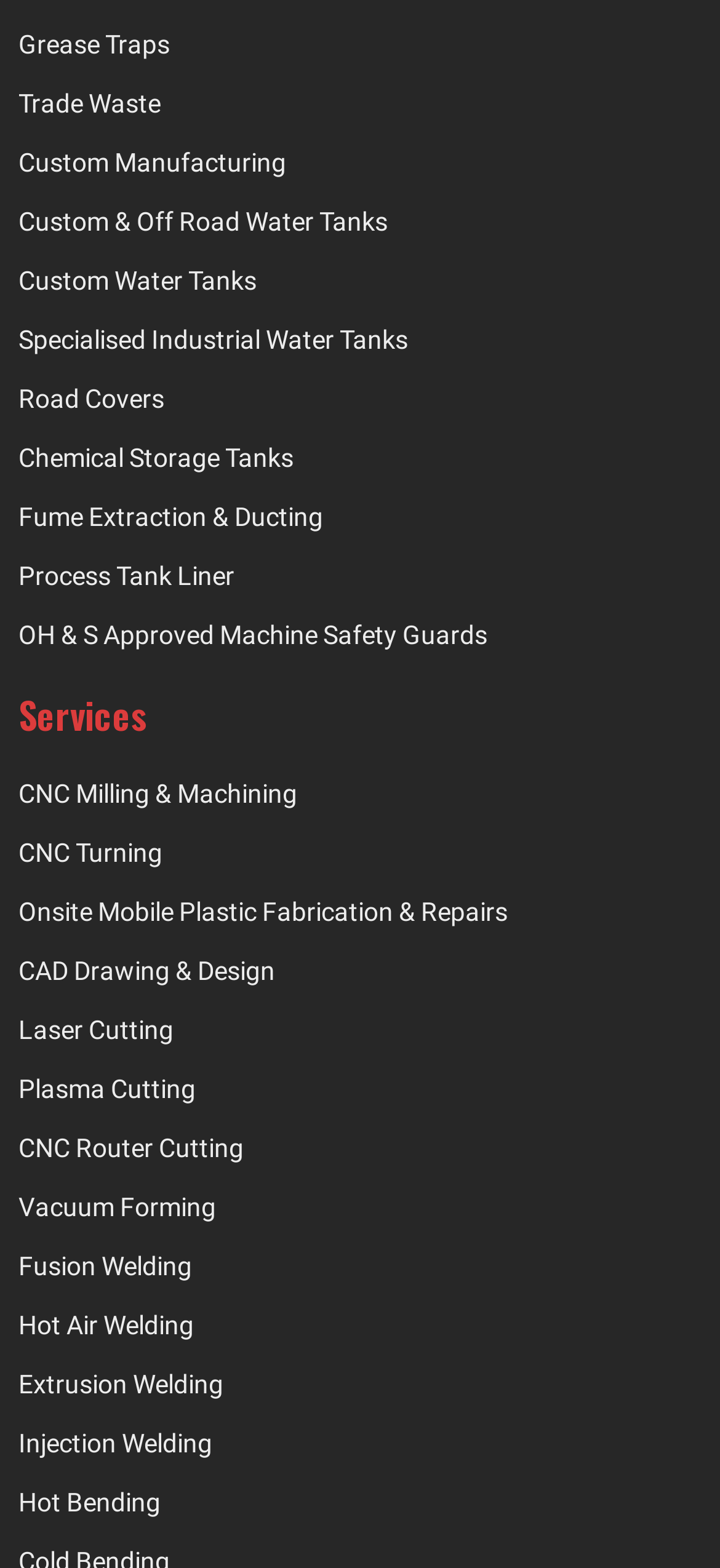Find the bounding box coordinates for the area that should be clicked to accomplish the instruction: "Explore Custom Water Tanks".

[0.026, 0.163, 0.974, 0.194]